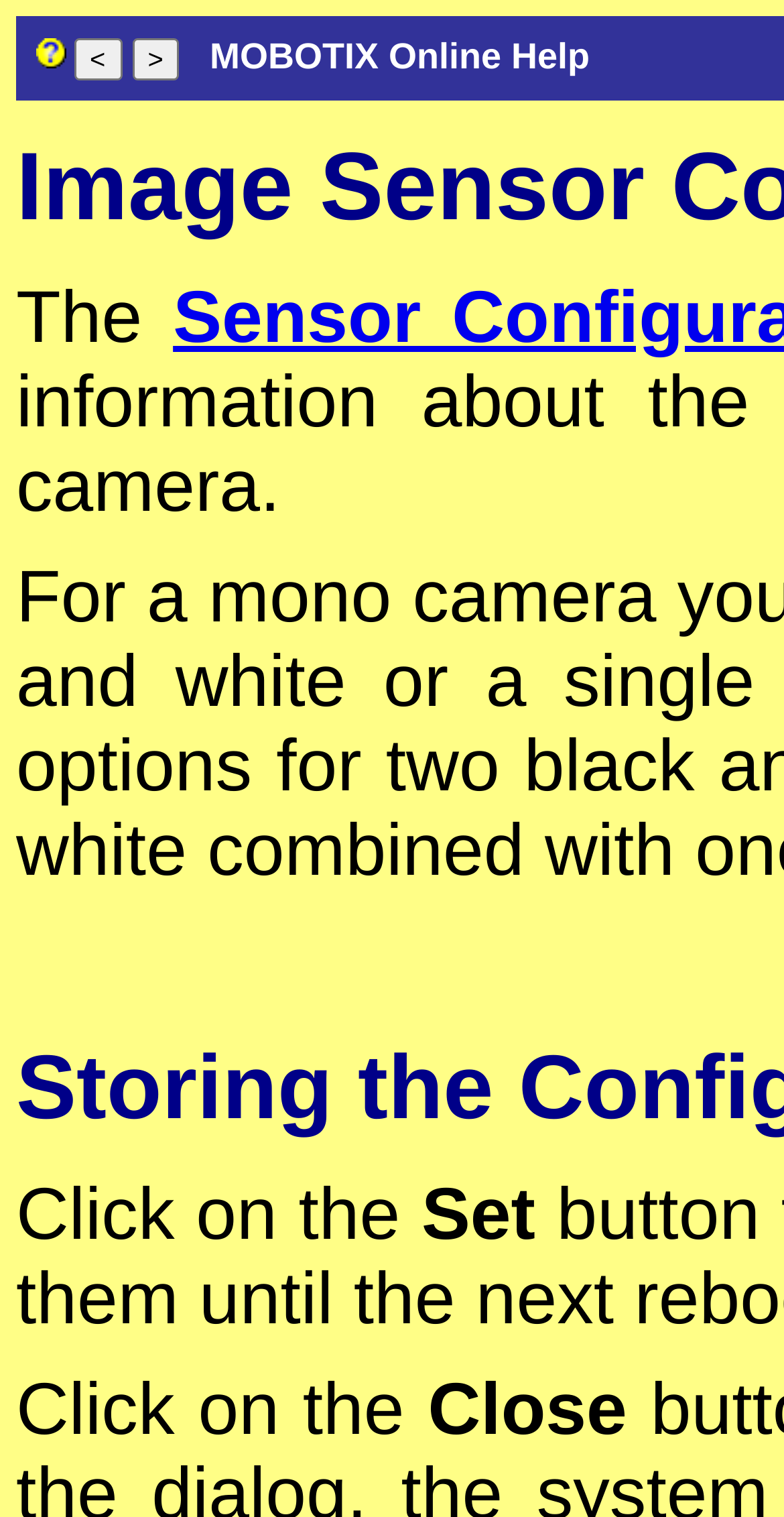Determine the main heading text of the webpage.

Image Sensor Configuration